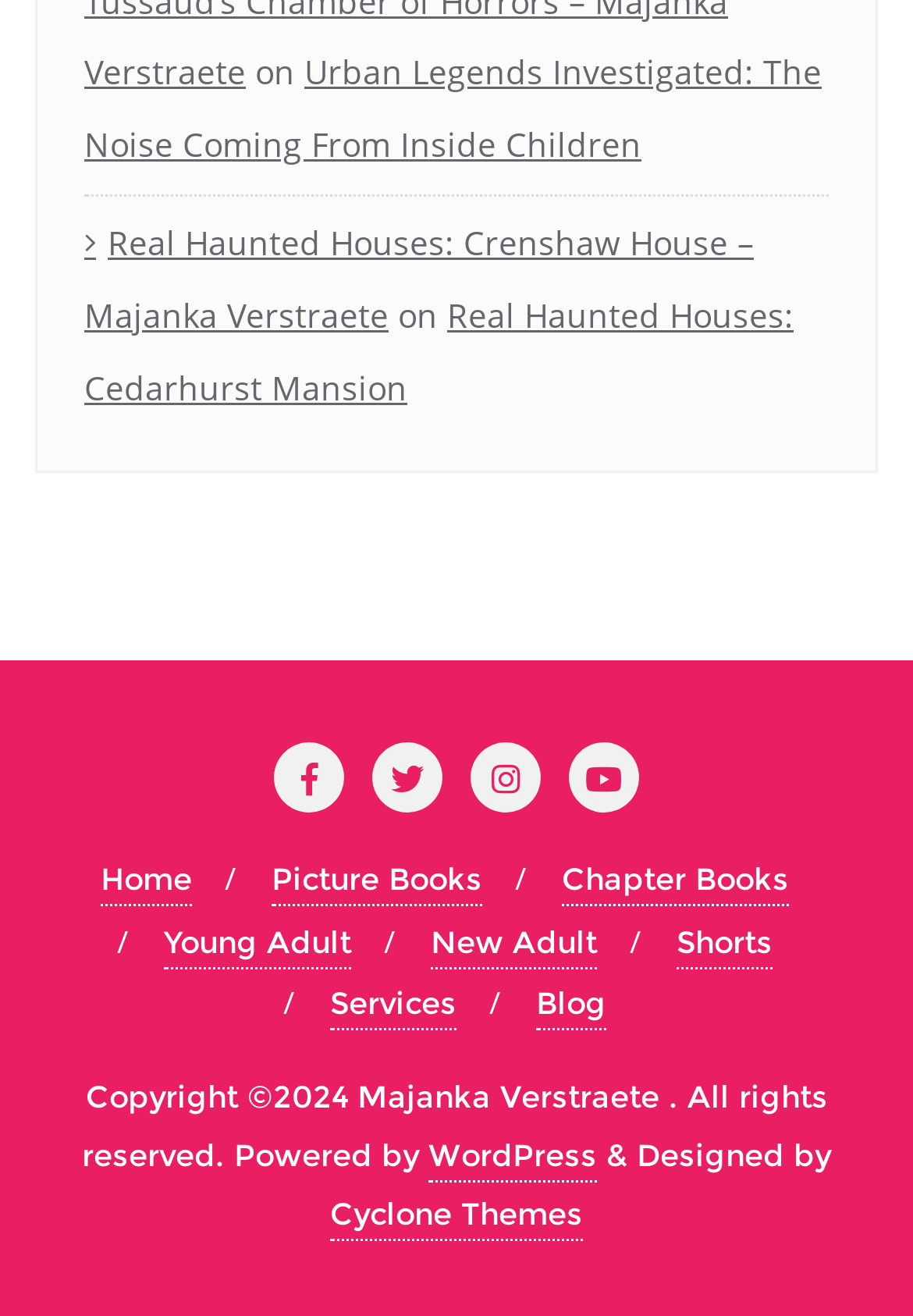Use a single word or phrase to answer the question:
Who is the copyright holder?

Majanka Verstraete